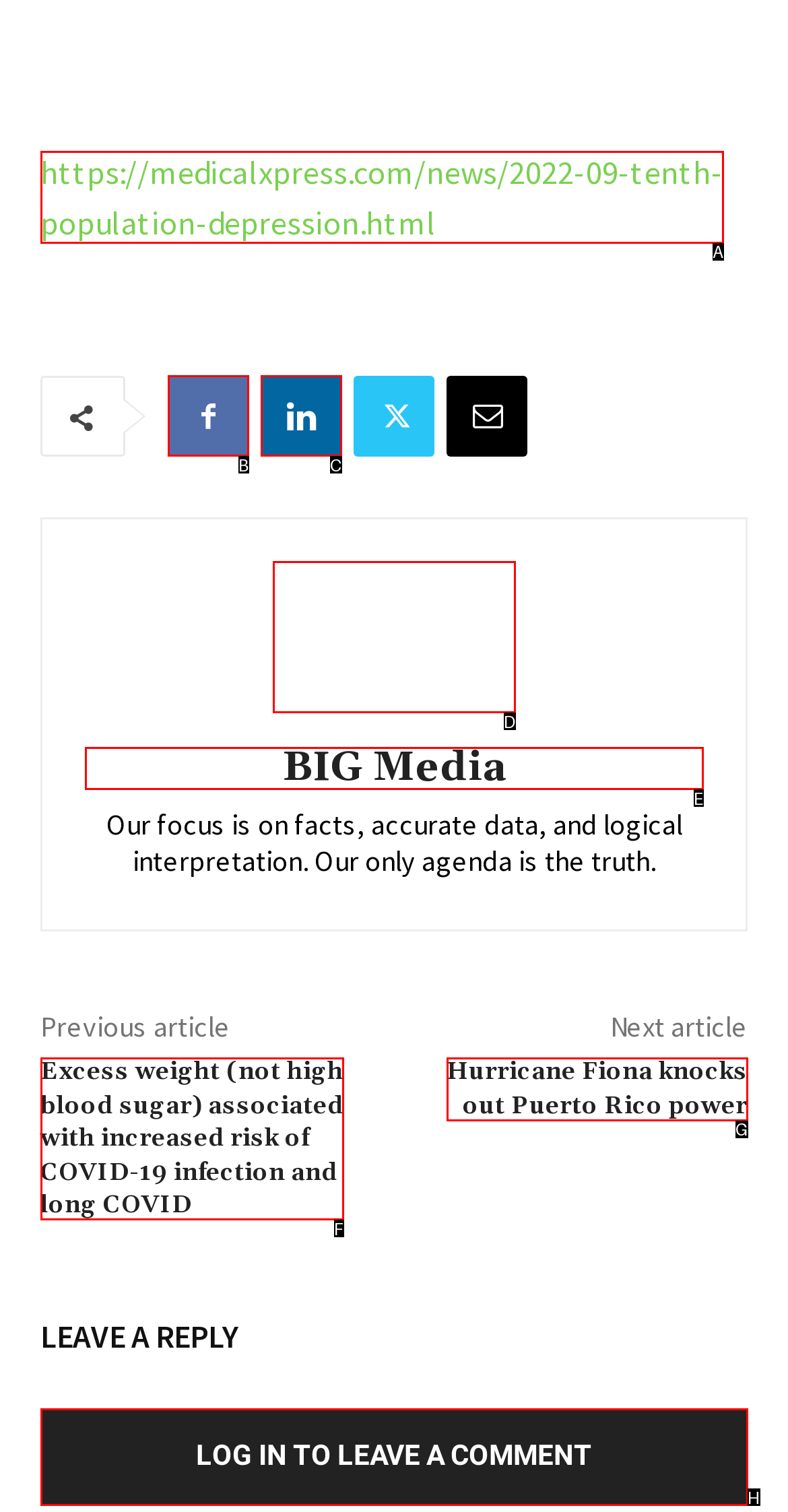Examine the description: BIG Media and indicate the best matching option by providing its letter directly from the choices.

E